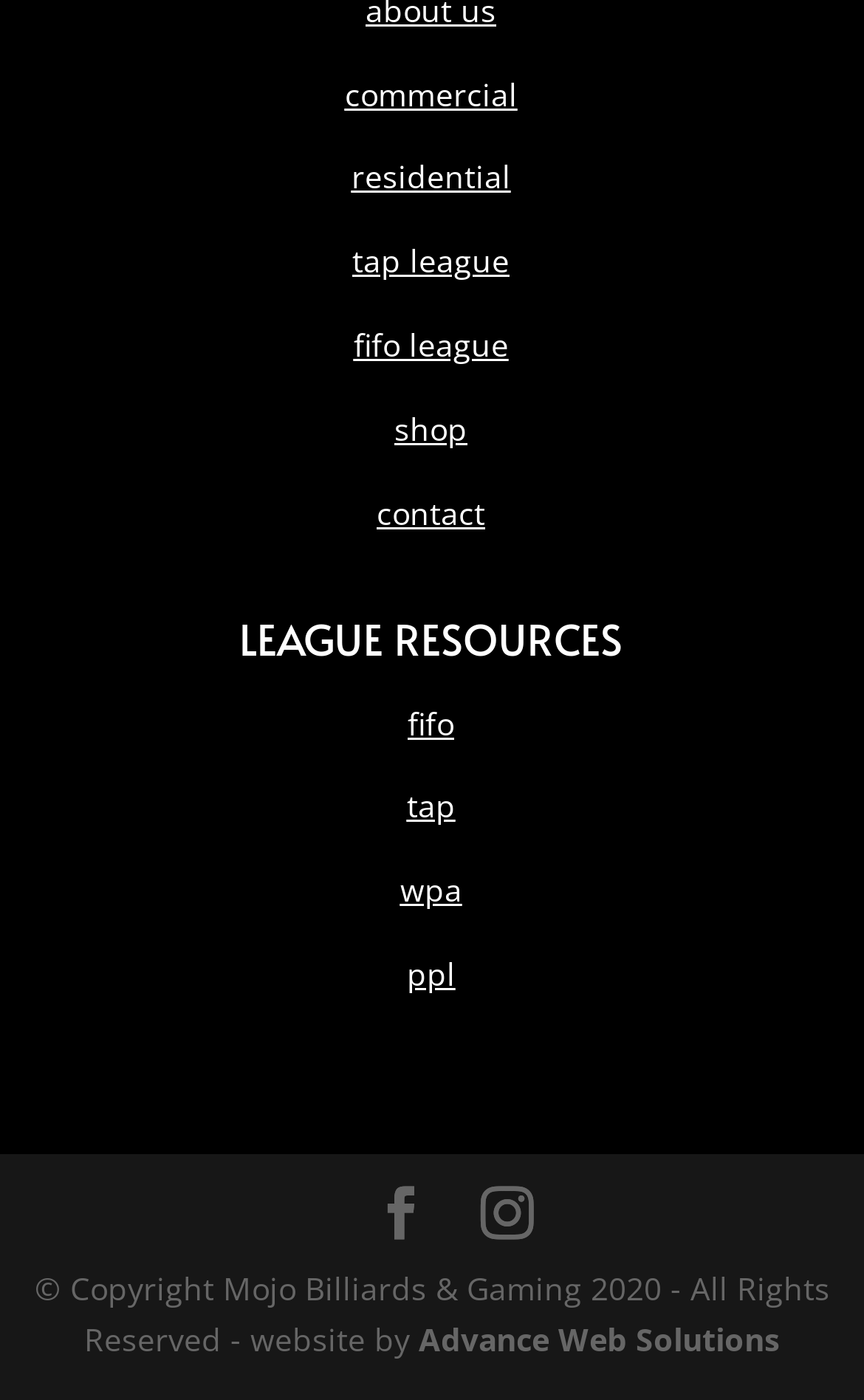Based on the image, please elaborate on the answer to the following question:
What type of leagues are available?

By examining the links on the webpage, I found that there are four types of leagues mentioned: Tap, Fifo, Wpa, and Ppl. These links are located under the 'LEAGUE RESOURCES' heading, indicating that they are related to league resources.